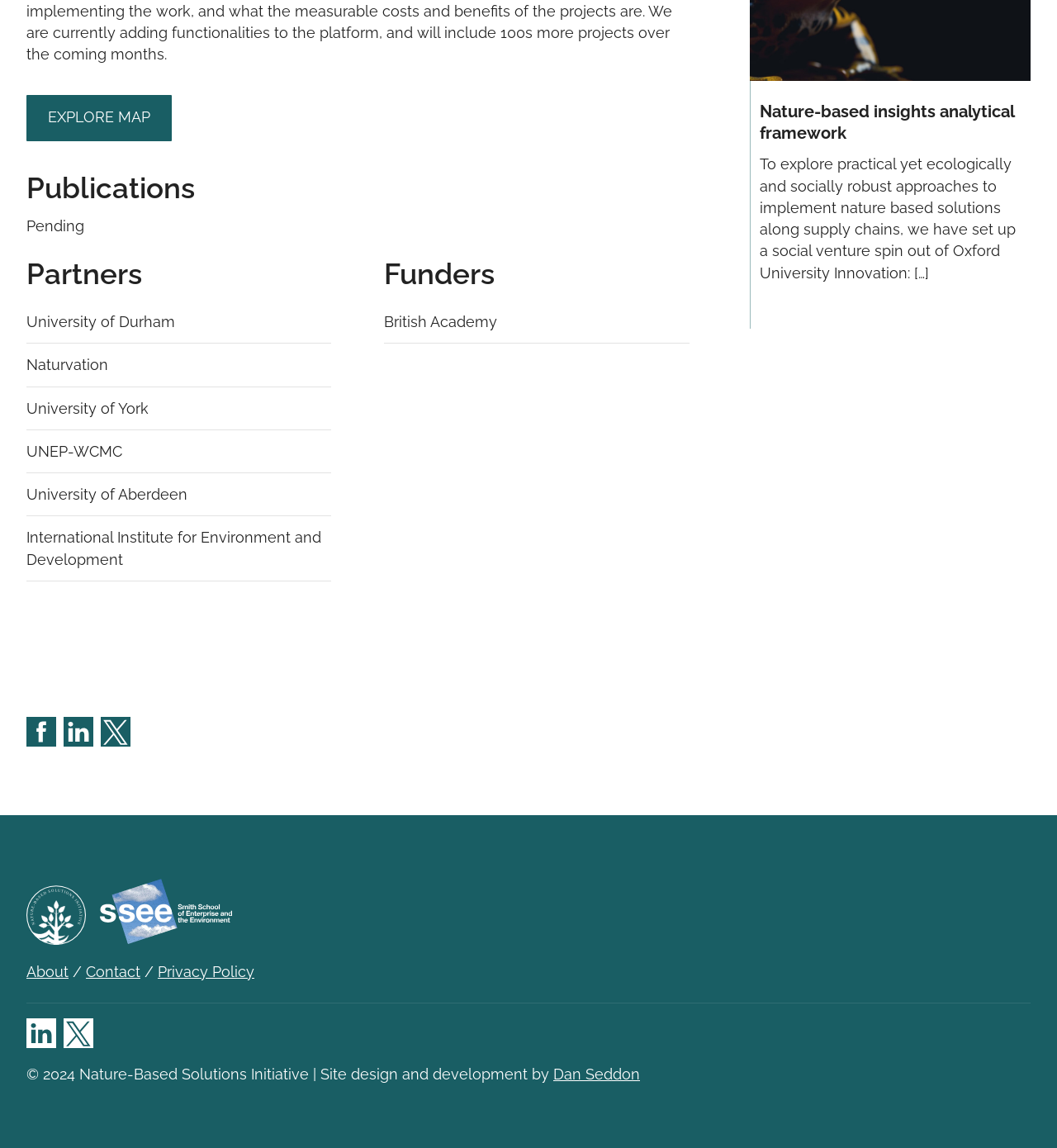Please respond in a single word or phrase: 
What is the name of the framework mentioned on the webpage?

Nature-based insights analytical framework